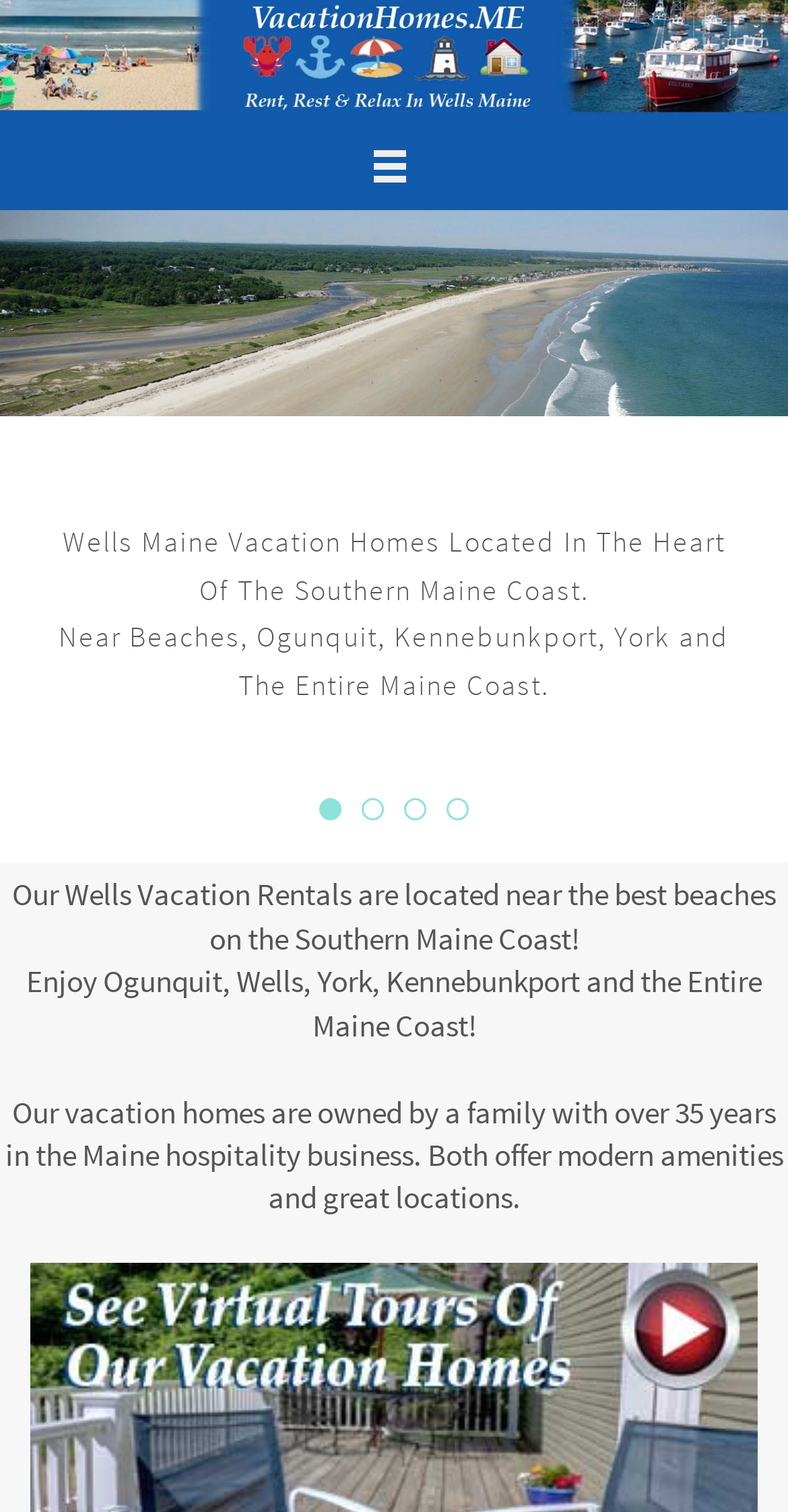Determine the bounding box coordinates of the UI element that matches the following description: "1". The coordinates should be four float numbers between 0 and 1 in the format [left, top, right, bottom].

[0.405, 0.528, 0.433, 0.543]